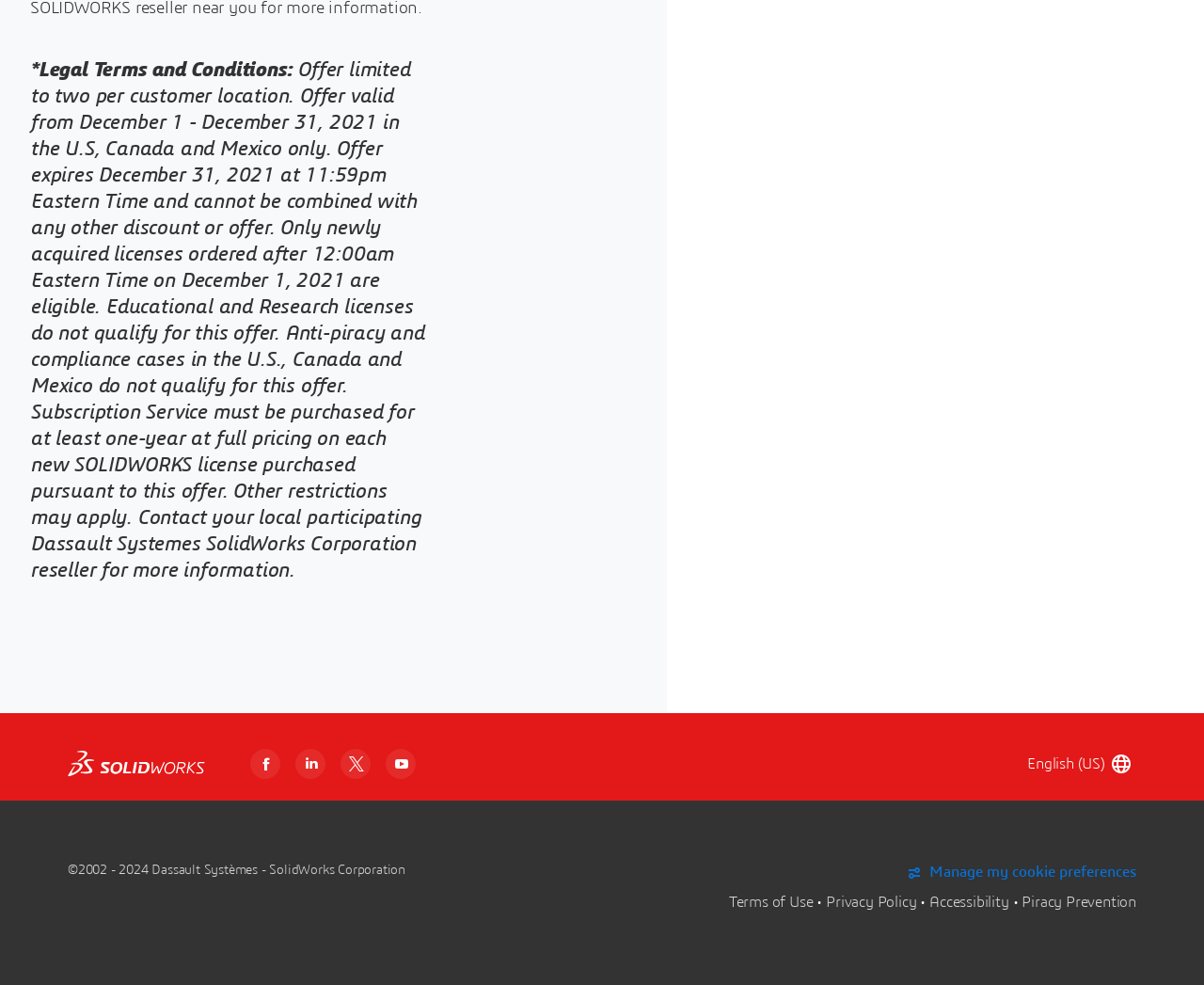What are the three links provided at the bottom of the webpage?
Provide a detailed answer to the question using information from the image.

The three links can be found at the bottom of the webpage, where they are listed as 'Terms of Use', 'Privacy Policy', and 'Accessibility' respectively.